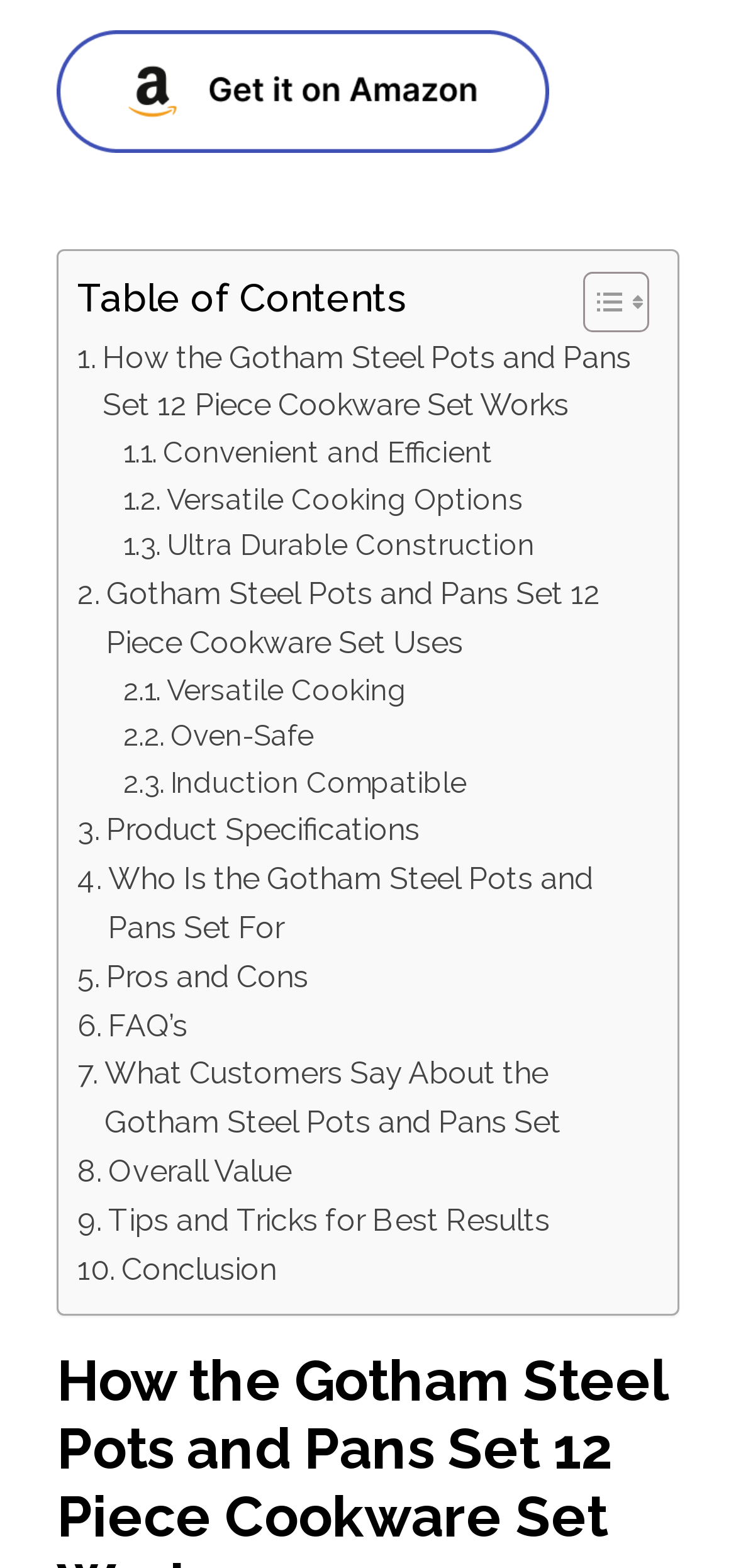Locate the bounding box of the UI element defined by this description: "Subscribe". The coordinates should be given as four float numbers between 0 and 1, formatted as [left, top, right, bottom].

None